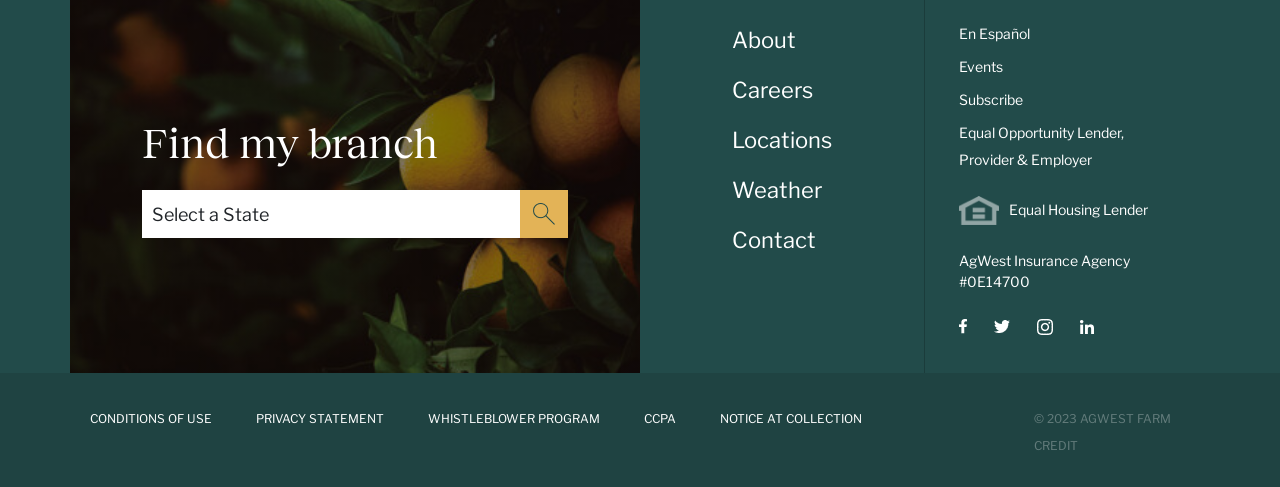Locate the bounding box coordinates of the region to be clicked to comply with the following instruction: "Click on the 'Home' link". The coordinates must be four float numbers between 0 and 1, in the form [left, top, right, bottom].

None